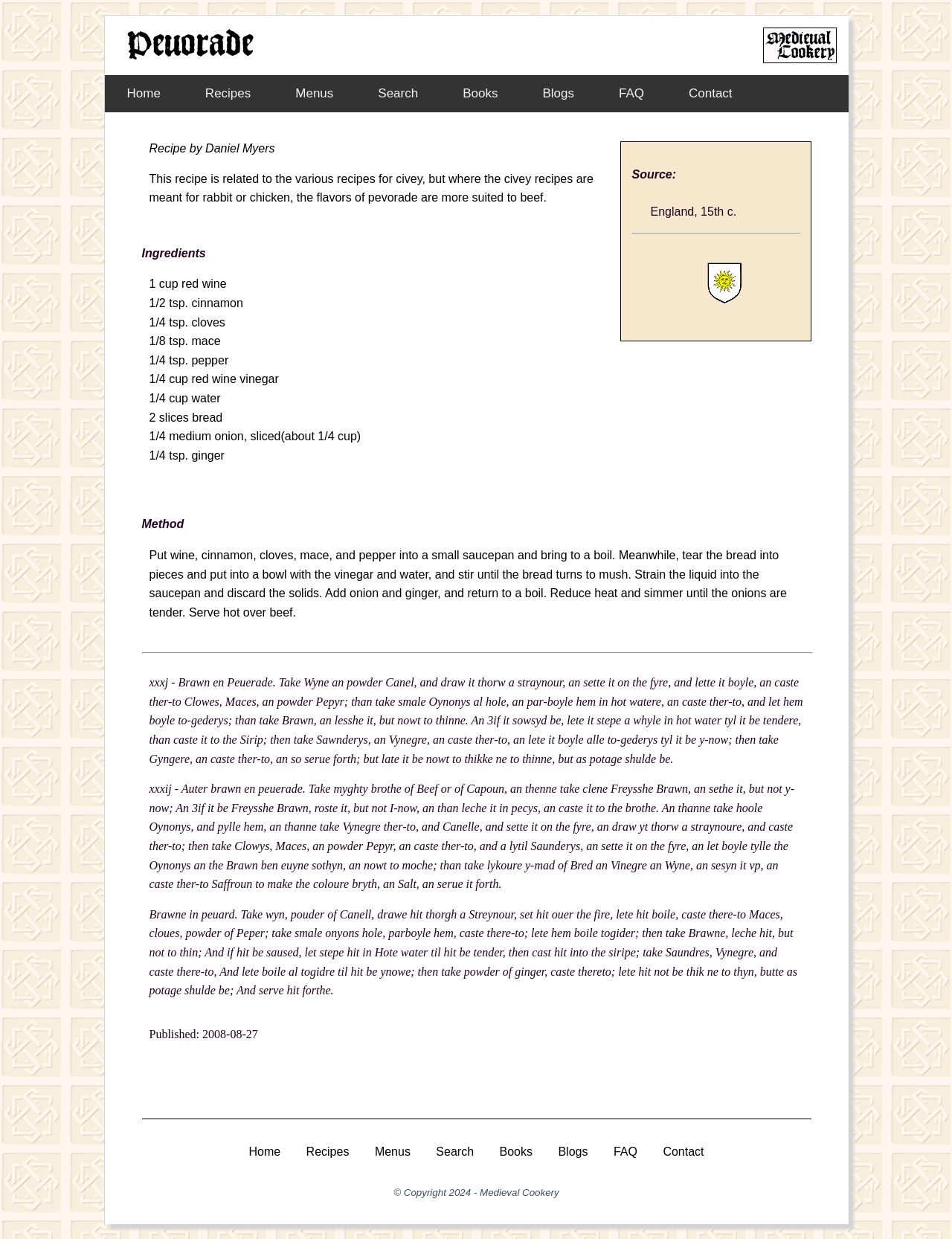Carefully examine the image and provide an in-depth answer to the question: When was the recipe published?

The recipe was published on 2008-08-27, as mentioned at the bottom of the webpage.